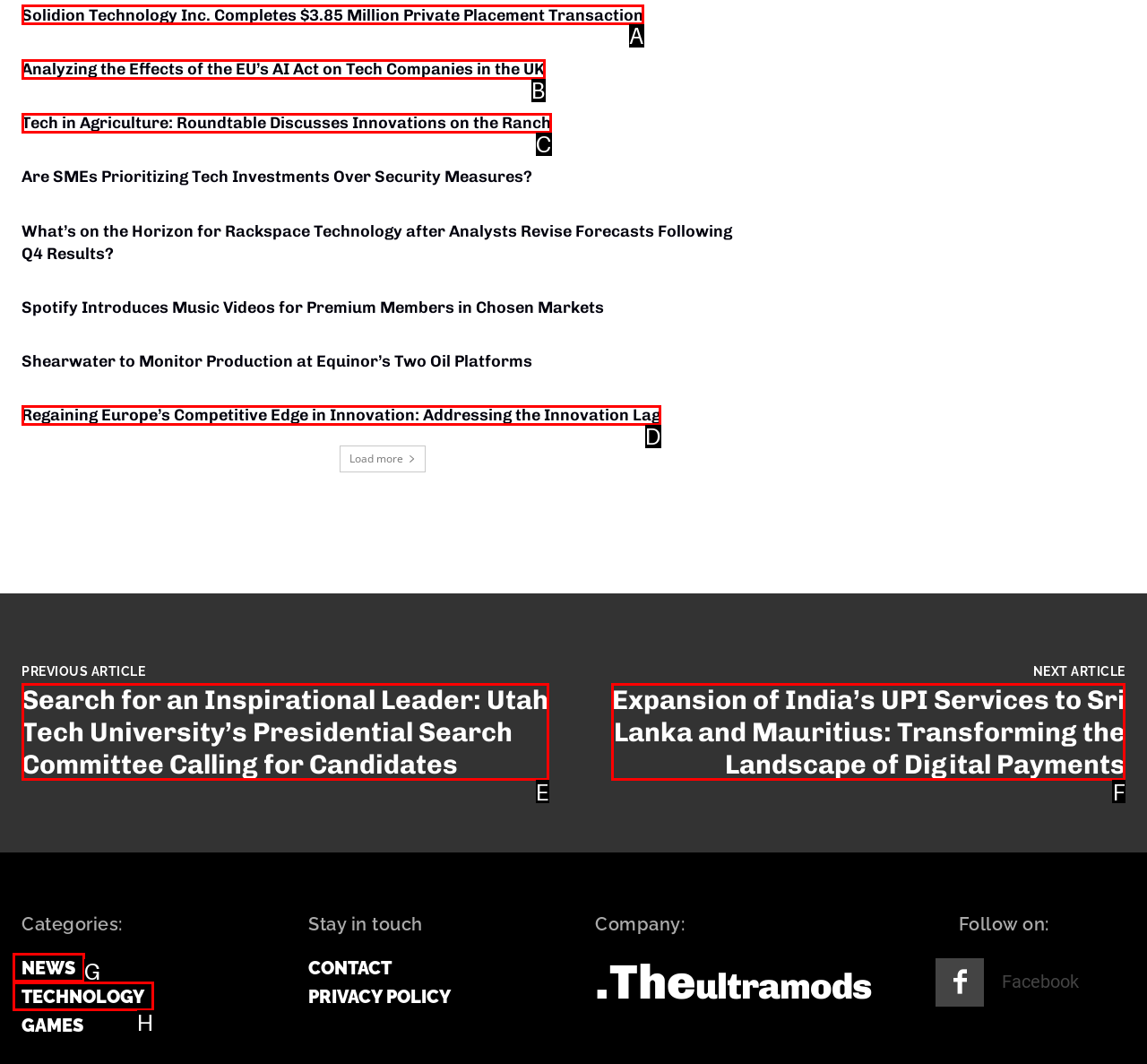Given the task: Read the article 'Solidion Technology Inc. Completes $3.85 Million Private Placement Transaction', point out the letter of the appropriate UI element from the marked options in the screenshot.

A